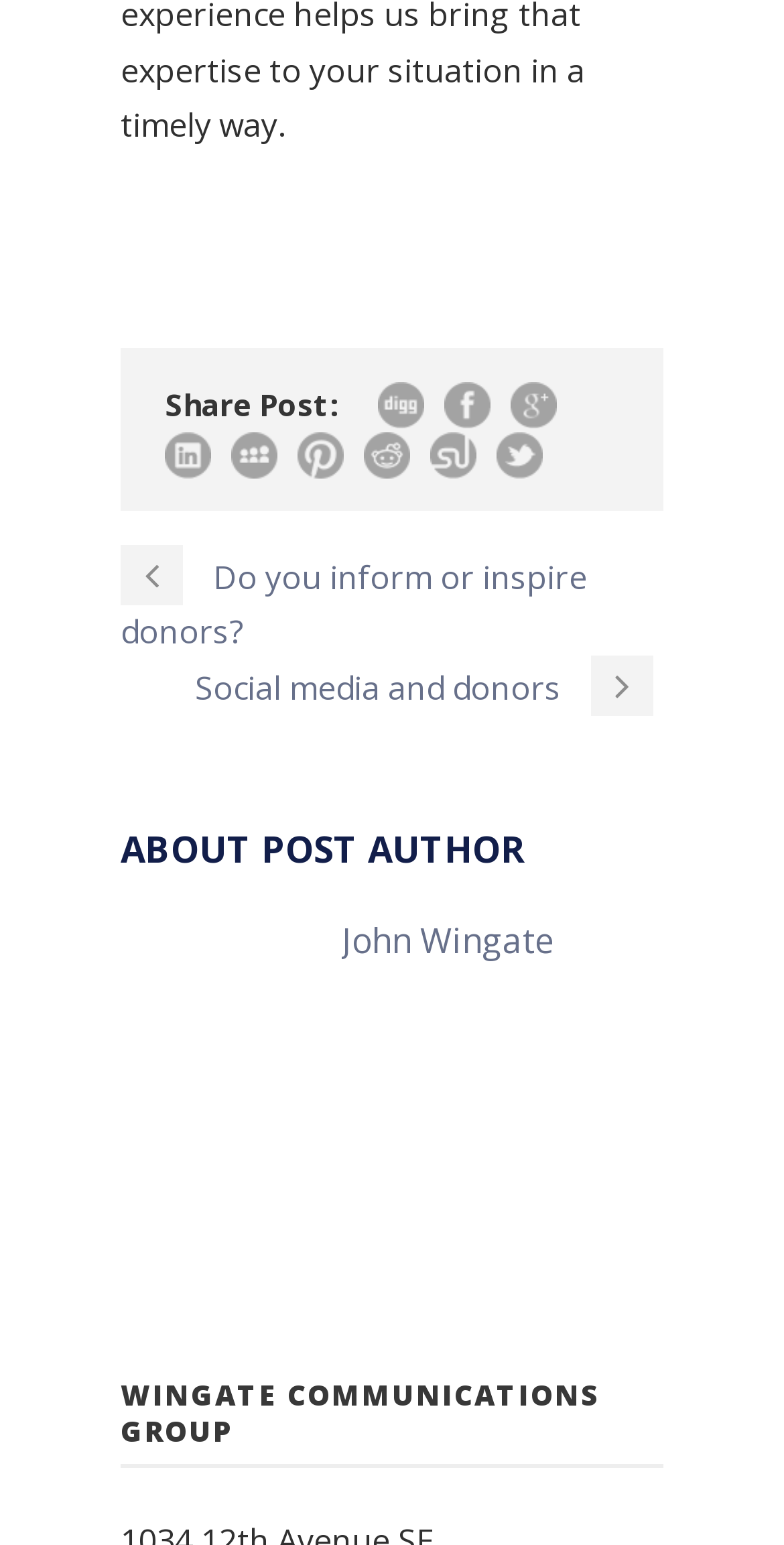Please identify the bounding box coordinates of the element's region that should be clicked to execute the following instruction: "View Facebook page". The bounding box coordinates must be four float numbers between 0 and 1, i.e., [left, top, right, bottom].

None